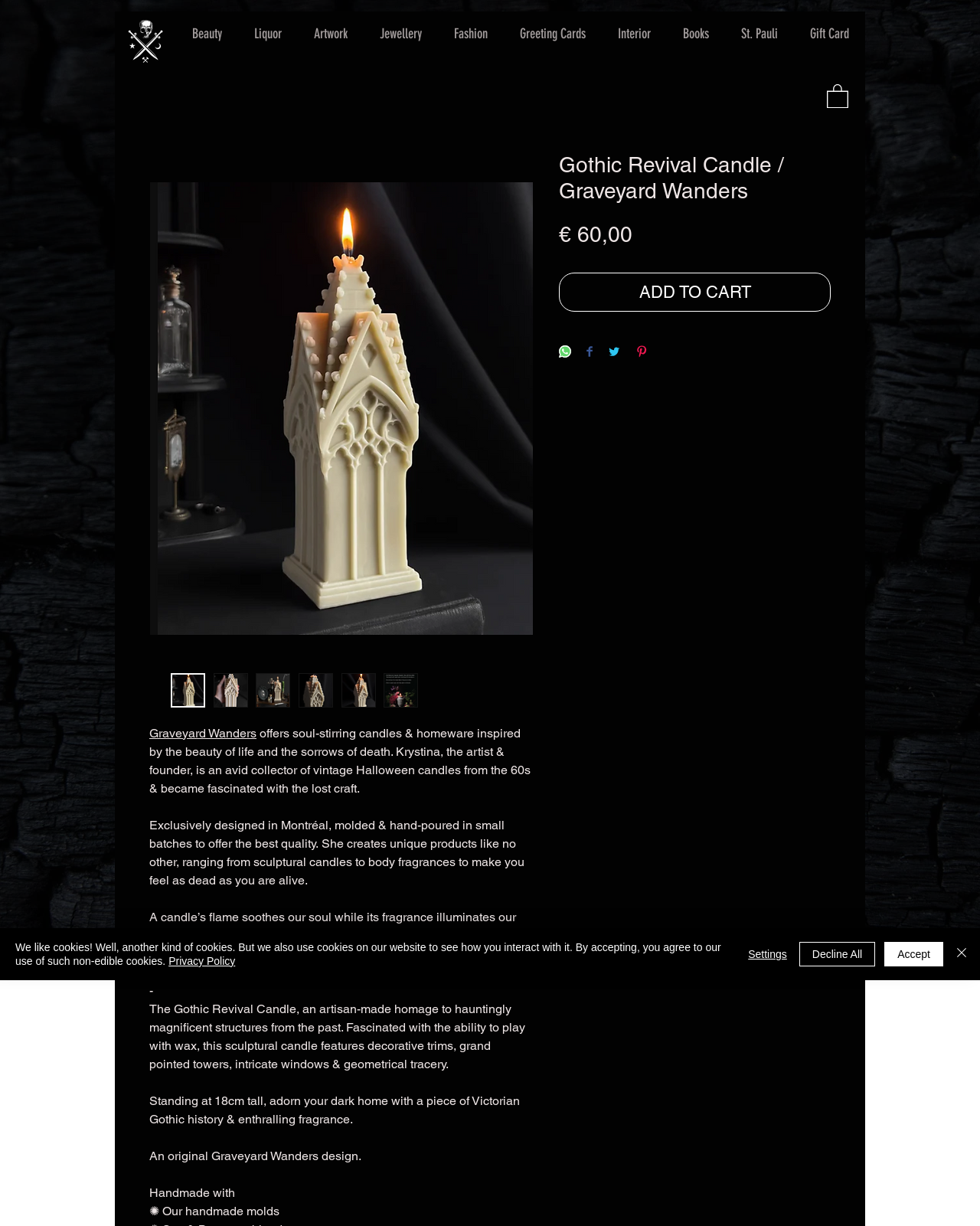What is the material of the Gothic Revival Candle?
From the image, respond using a single word or phrase.

Wax